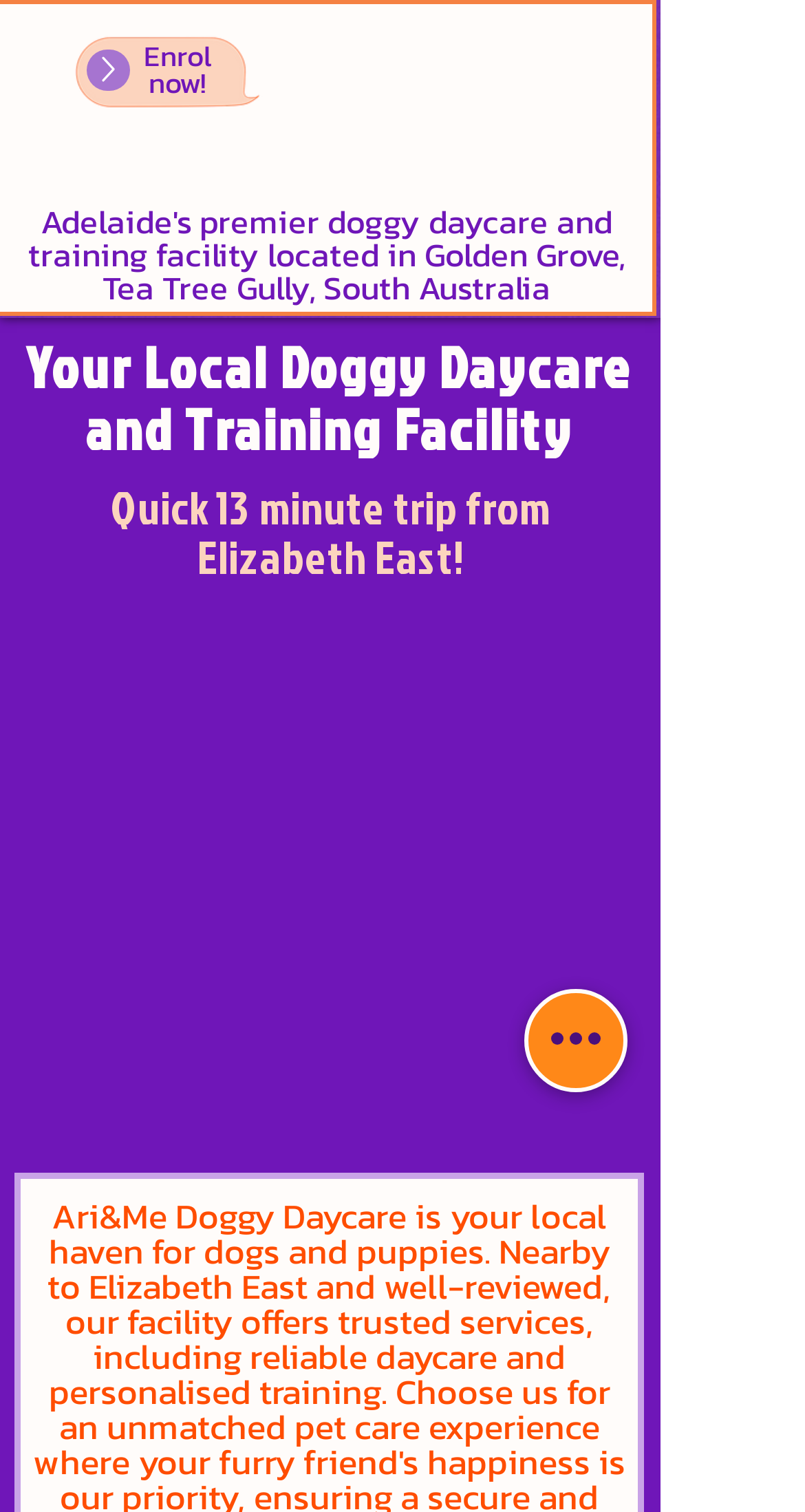What is the purpose of Ari&Me?
Please respond to the question with a detailed and well-explained answer.

Based on the webpage, Ari&Me appears to be a pet care facility that offers daycare, training, and excursions for dogs. The presence of links such as 'Fun-Filled Doggy Daycare Adventures in Golden Grove' and 'Enrol in Daycare Golden Grove' suggests that the website is related to pet care.